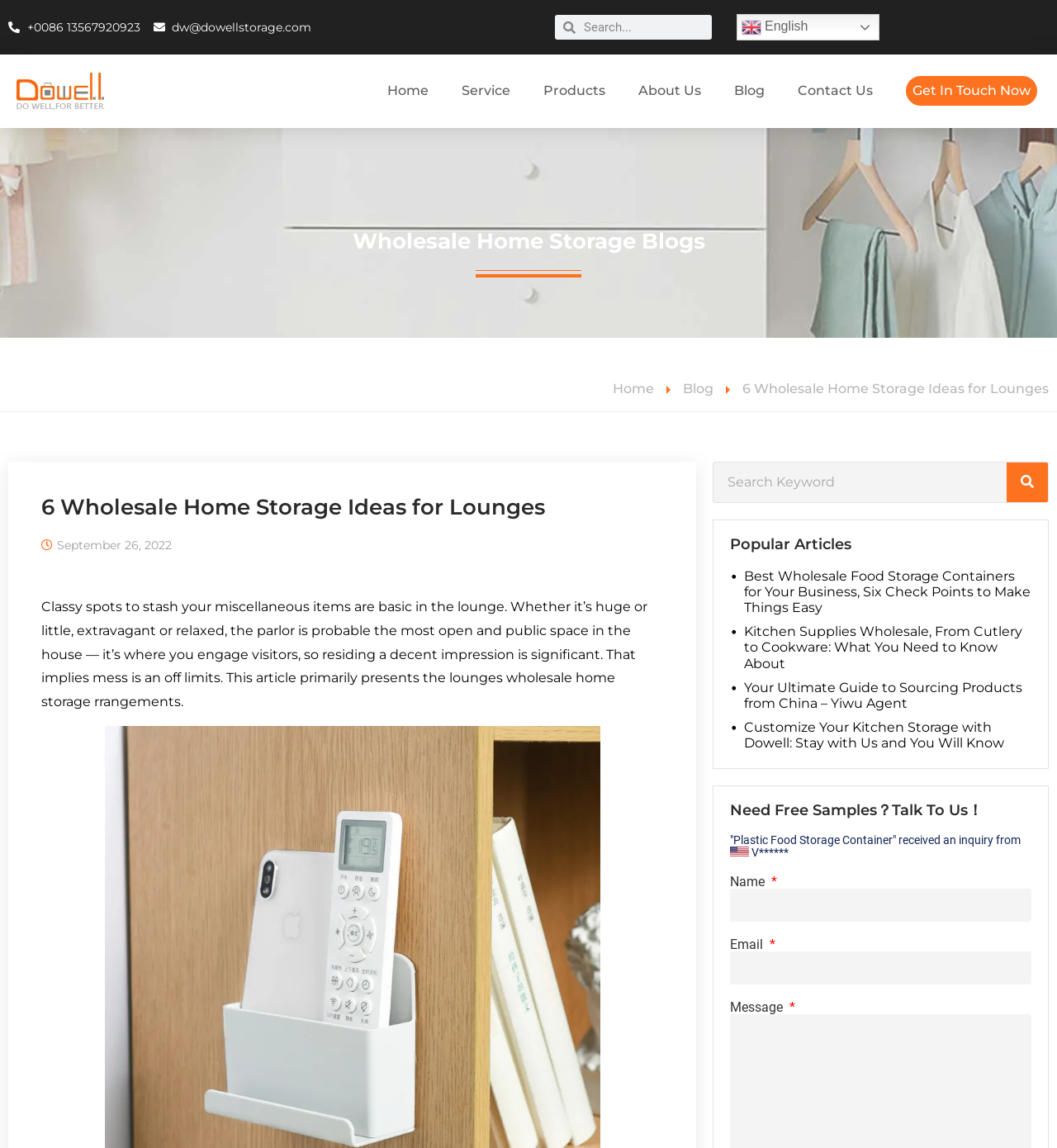Calculate the bounding box coordinates of the UI element given the description: "parent_node: Search name="s" placeholder="Search Keyword"".

[0.675, 0.403, 0.952, 0.437]